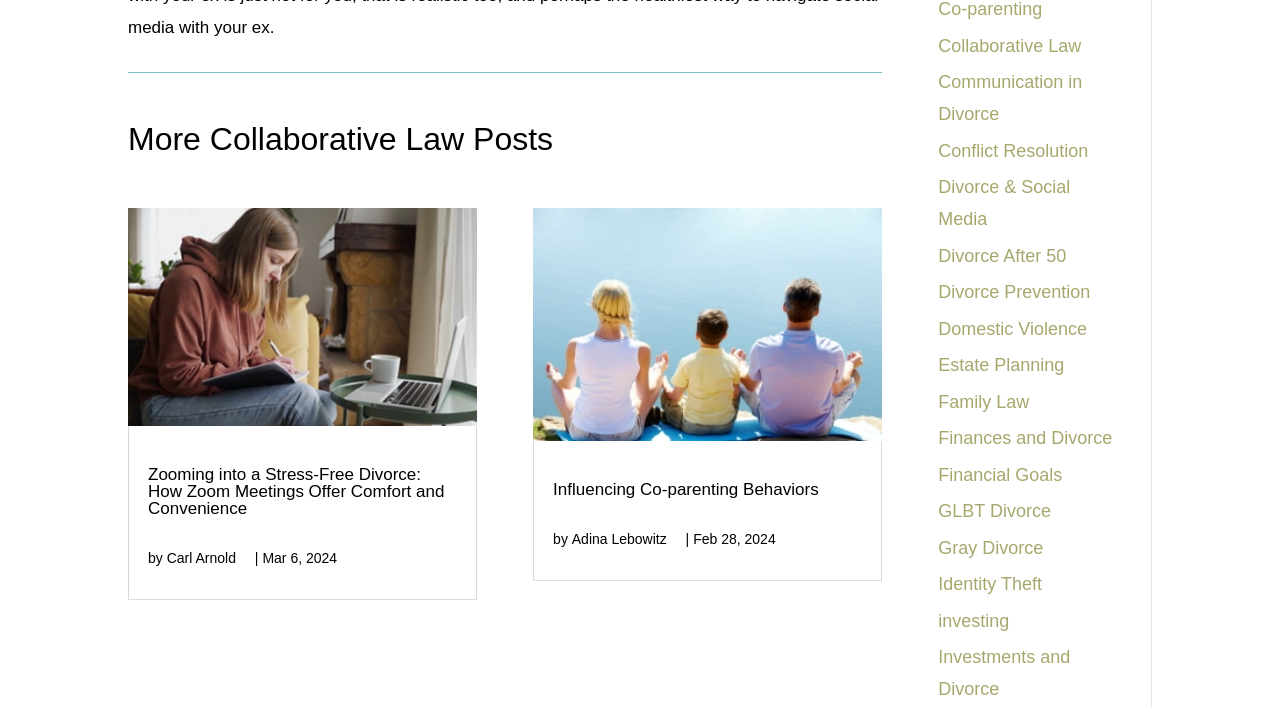How many articles are on this webpage?
Use the screenshot to answer the question with a single word or phrase.

2